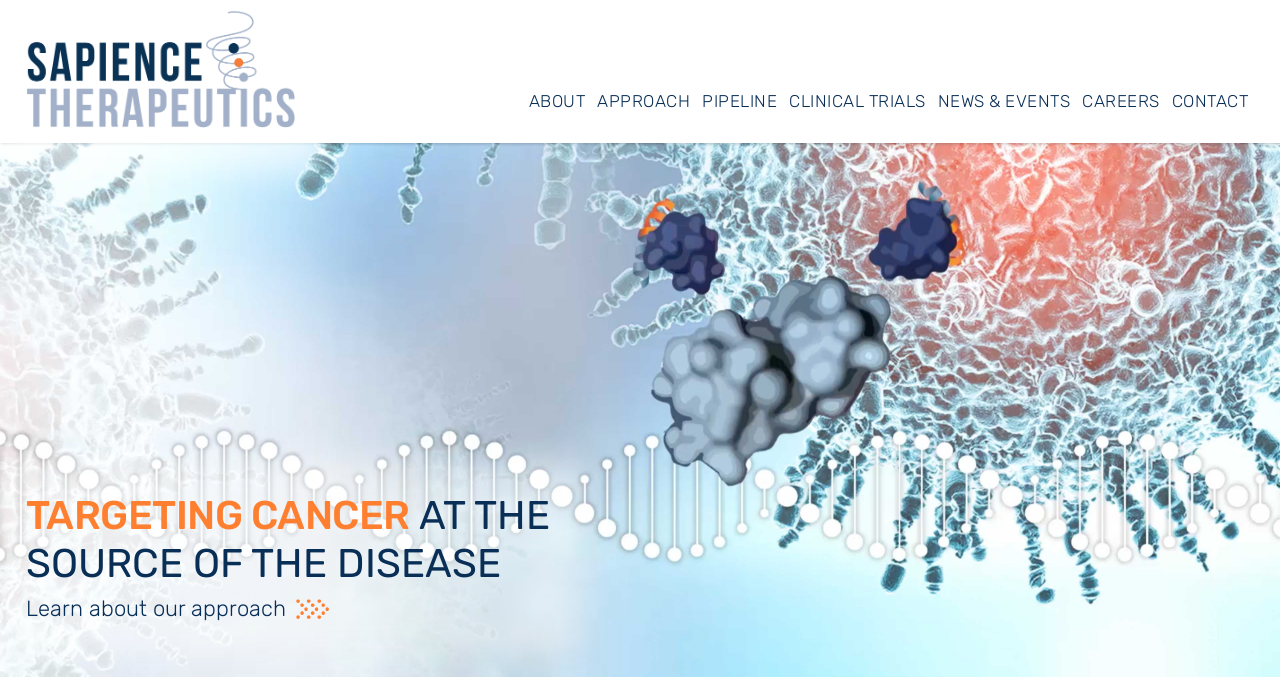Please find the bounding box coordinates of the element's region to be clicked to carry out this instruction: "Go to ABOUT page".

[0.409, 0.089, 0.462, 0.211]